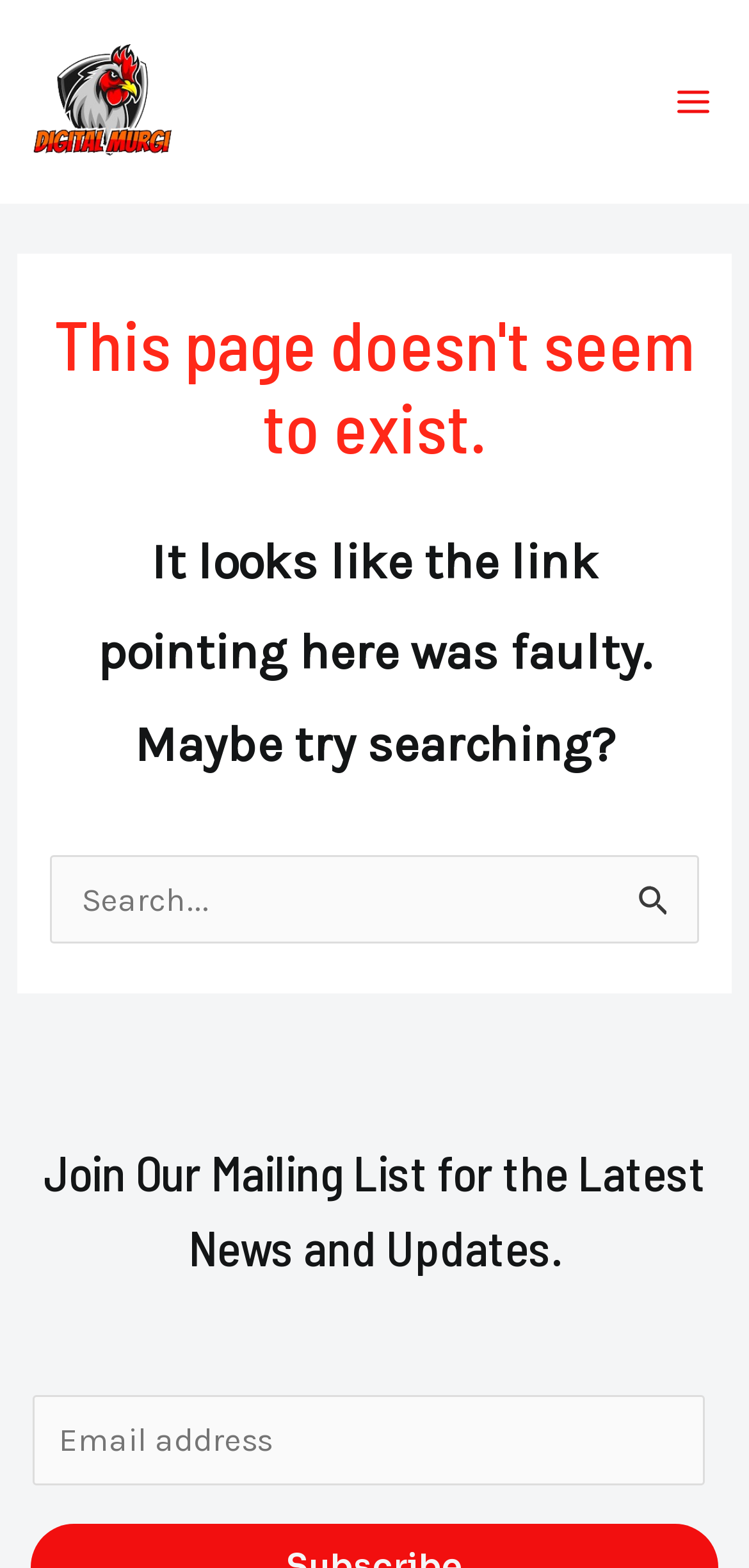Summarize the webpage with a detailed and informative caption.

The webpage is a "Page Not Found" error page from Digital Murgi. At the top left corner, there is a logo link with an image. On the top right corner, there is a main menu button with an icon. 

Below the logo, there is a header section that spans almost the entire width of the page, containing a heading that reads "This page doesn't seem to exist." 

Underneath the header, there is a paragraph of text that explains the error, stating "It looks like the link pointing here was faulty. Maybe try searching?" 

Below this text, there is a search bar that occupies most of the page width, with a label "Search for:" and a search box where users can input their queries. To the right of the search box, there are two buttons: "Search Submit" with a magnifying glass icon, and "Search". 

At the bottom of the page, there is a section that encourages users to join the mailing list for the latest news and updates. This section contains a heading and a required email textbox labeled "Email *".